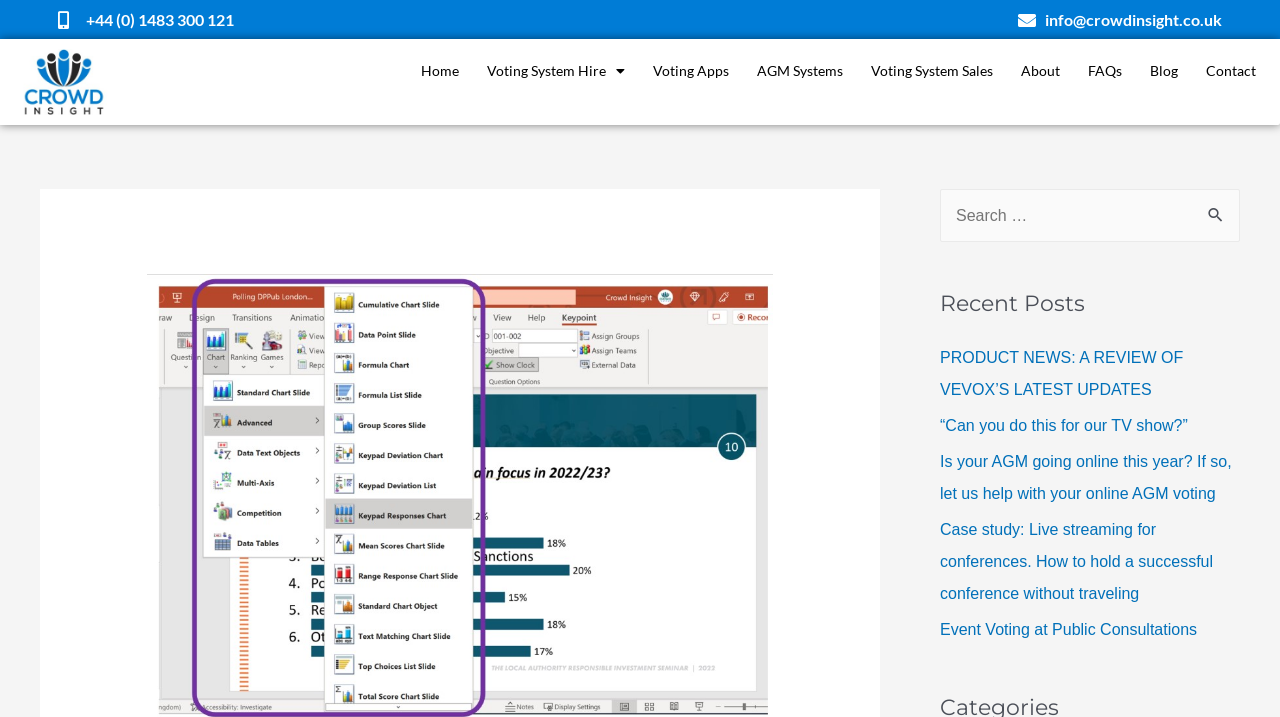Locate the bounding box coordinates of the segment that needs to be clicked to meet this instruction: "Navigate to the Home page".

[0.318, 0.069, 0.37, 0.13]